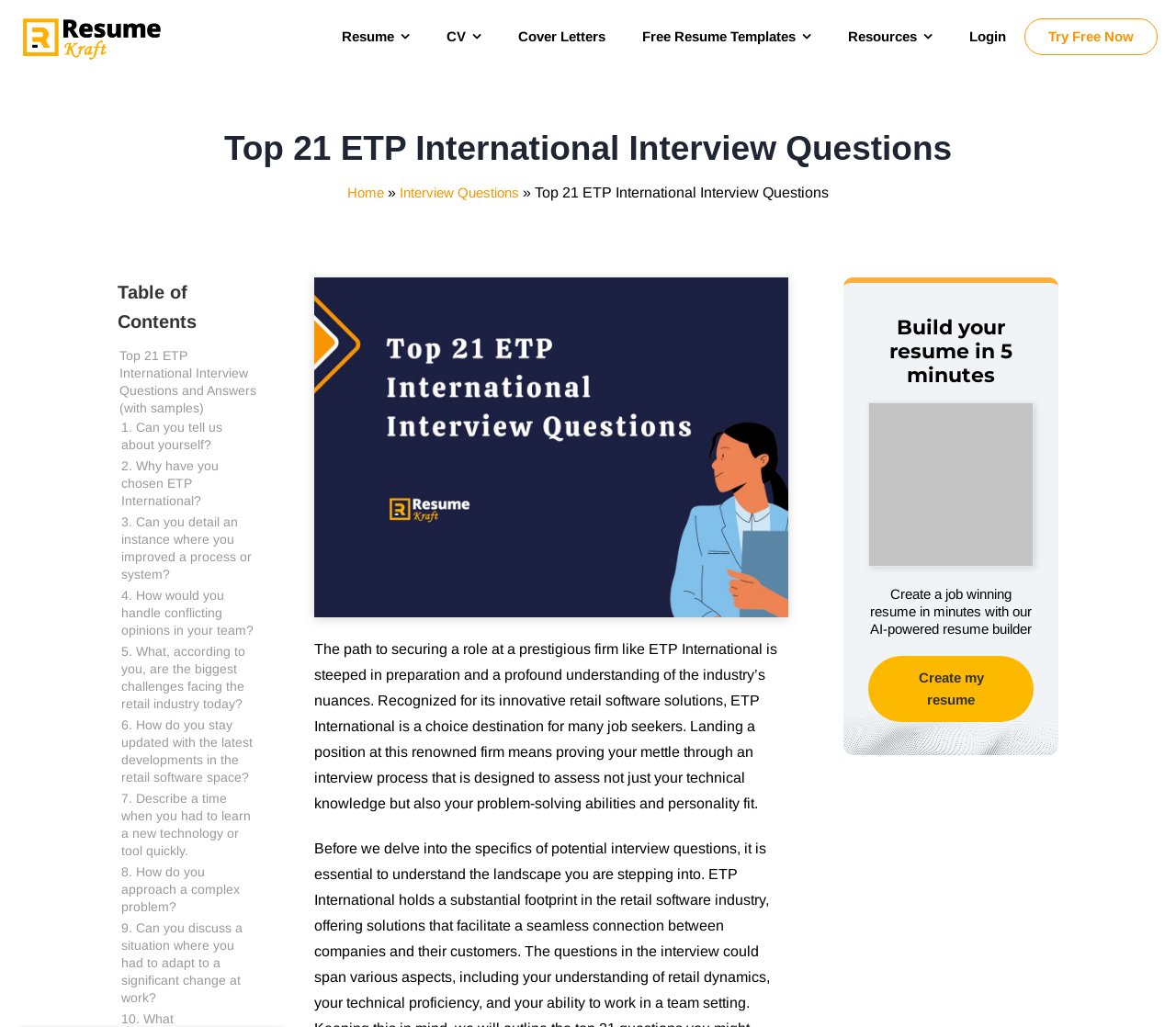Can you find the bounding box coordinates for the element that needs to be clicked to execute this instruction: "Click on the '1. Can you tell us about yourself?' link"? The coordinates should be given as four float numbers between 0 and 1, i.e., [left, top, right, bottom].

[0.103, 0.408, 0.189, 0.44]